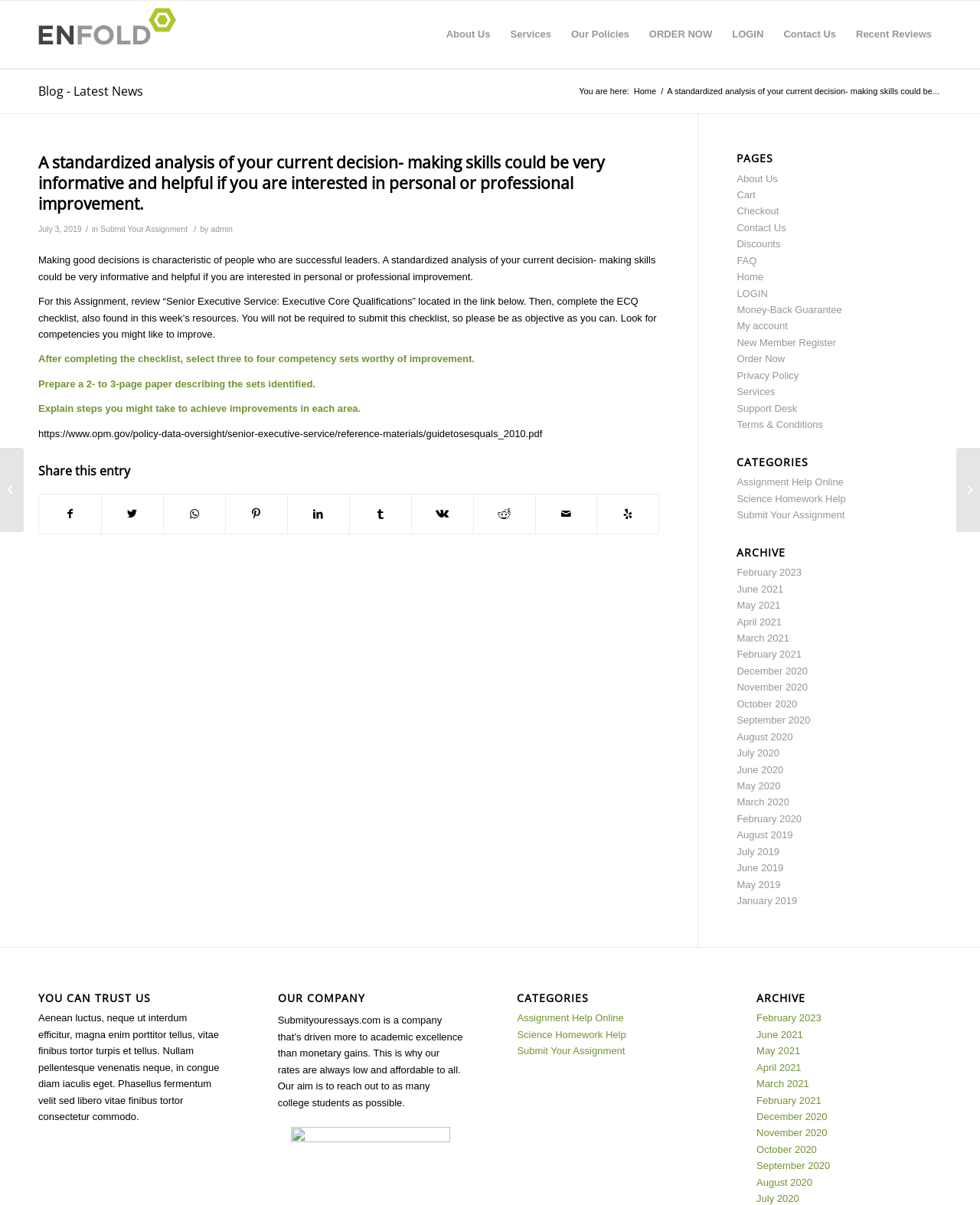Craft a detailed narrative of the webpage's structure and content.

This webpage appears to be a blog post or an article discussing decision-making skills and personal improvement. At the top of the page, there is a menu bar with several options, including "About Us", "Services", "Our Policies", "ORDER NOW", "LOGIN", "Contact Us", and "Recent Reviews". Below the menu bar, there is a link to "Blog - Latest News" and a breadcrumb trail indicating the current page's location.

The main content of the page is divided into two sections. The left section contains the article's title, "A standardized analysis of your current decision- making skills could be very informative and helpful if you are interested in personal or professional improvement." followed by a date, "July 3, 2019". Below the title, there is a paragraph discussing the importance of good decision-making skills, and then a series of instructions for completing an assignment related to decision-making.

The right section of the page contains a sidebar with several links to other pages, including "PAGES", "CATEGORIES", and "ARCHIVE". The "PAGES" section lists links to various pages, such as "About Us", "Cart", and "Checkout". The "CATEGORIES" section lists links to categories like "Assignment Help Online" and "Science Homework Help". The "ARCHIVE" section lists links to archived posts from various months and years.

Throughout the page, there are several links and buttons, including social media sharing links and a "Submit Your Assignment" button. There is also an image or icon associated with the "Submit Your Essays" link at the top of the page. Overall, the page appears to be a educational or informative resource related to decision-making and personal improvement.